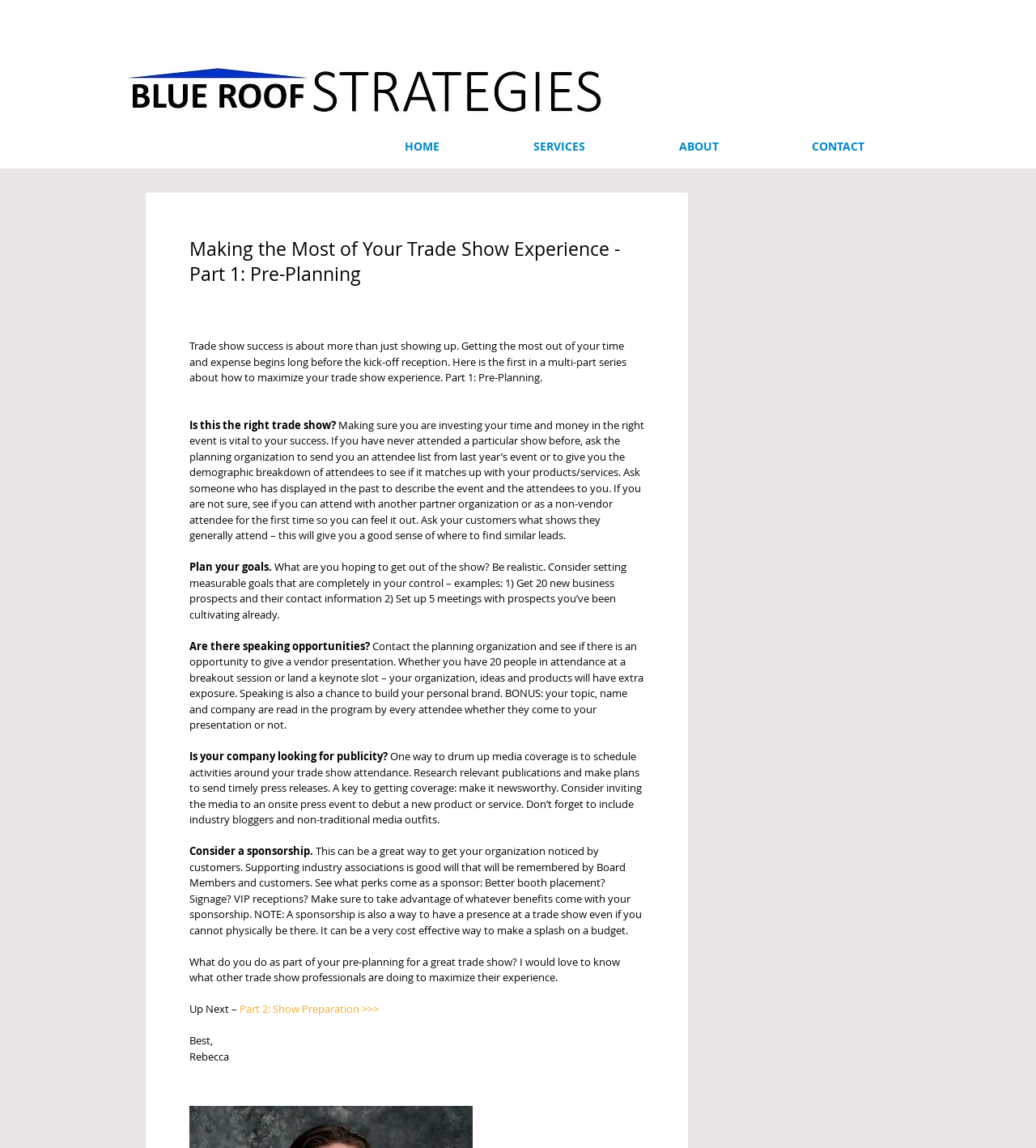Please give a short response to the question using one word or a phrase:
What is the benefit of sponsoring a trade show?

Get noticed by customers